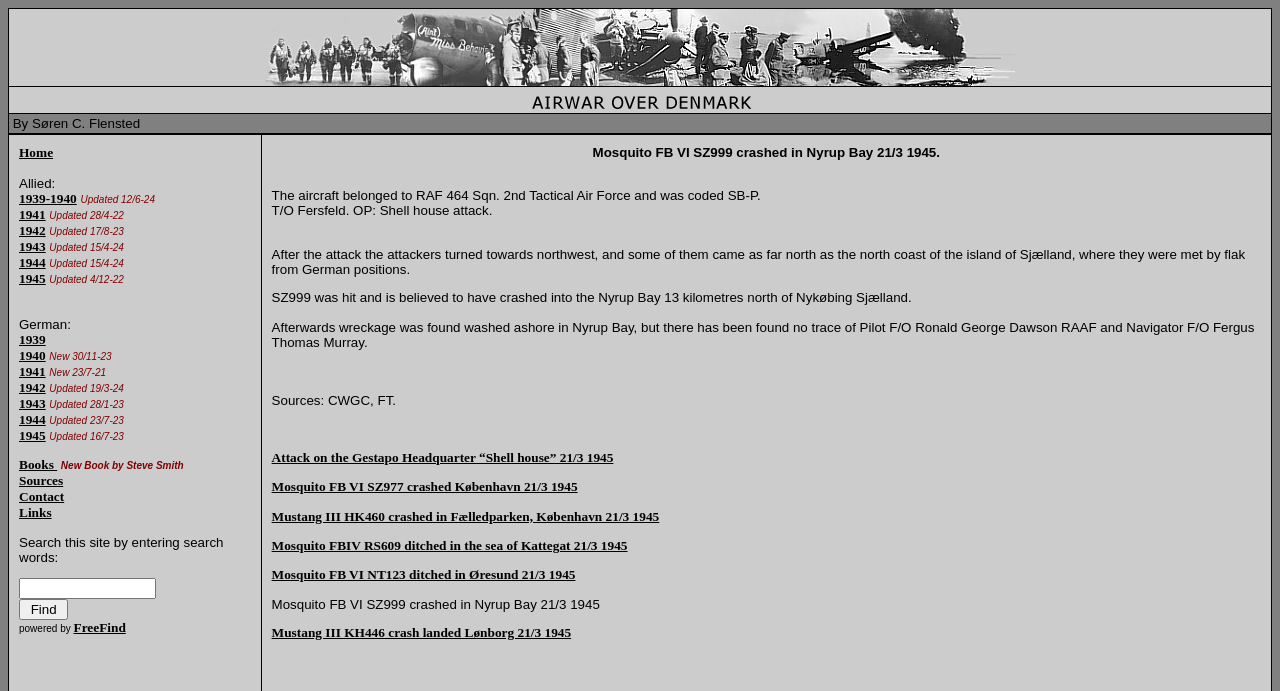Respond to the question below with a single word or phrase: What is the name of the book written by Steve Smith?

New Book